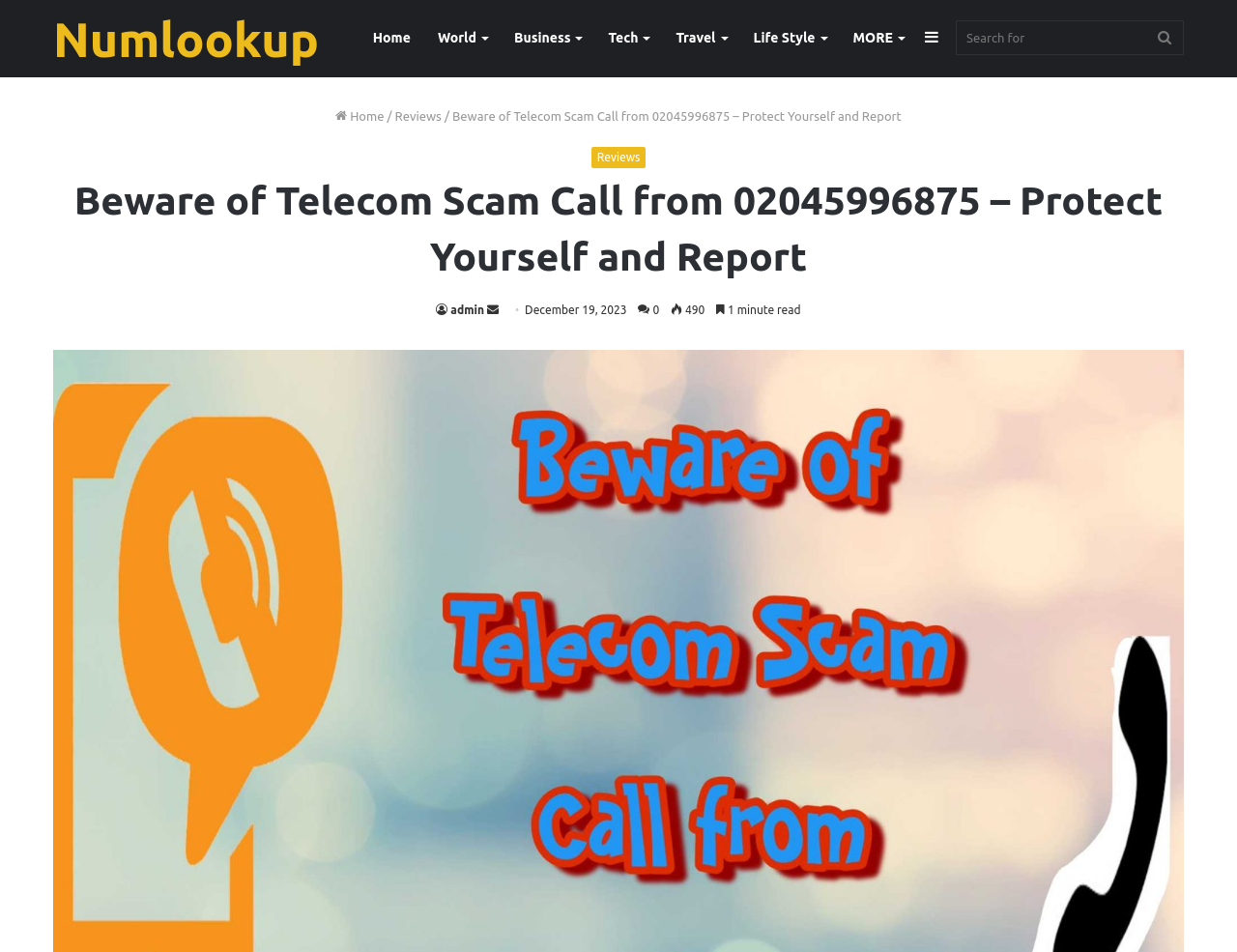Determine the bounding box coordinates of the UI element described below. Use the format (top-left x, top-left y, bottom-right x, bottom-right y) with floating point numbers between 0 and 1: Search for

[0.926, 0.0, 0.957, 0.08]